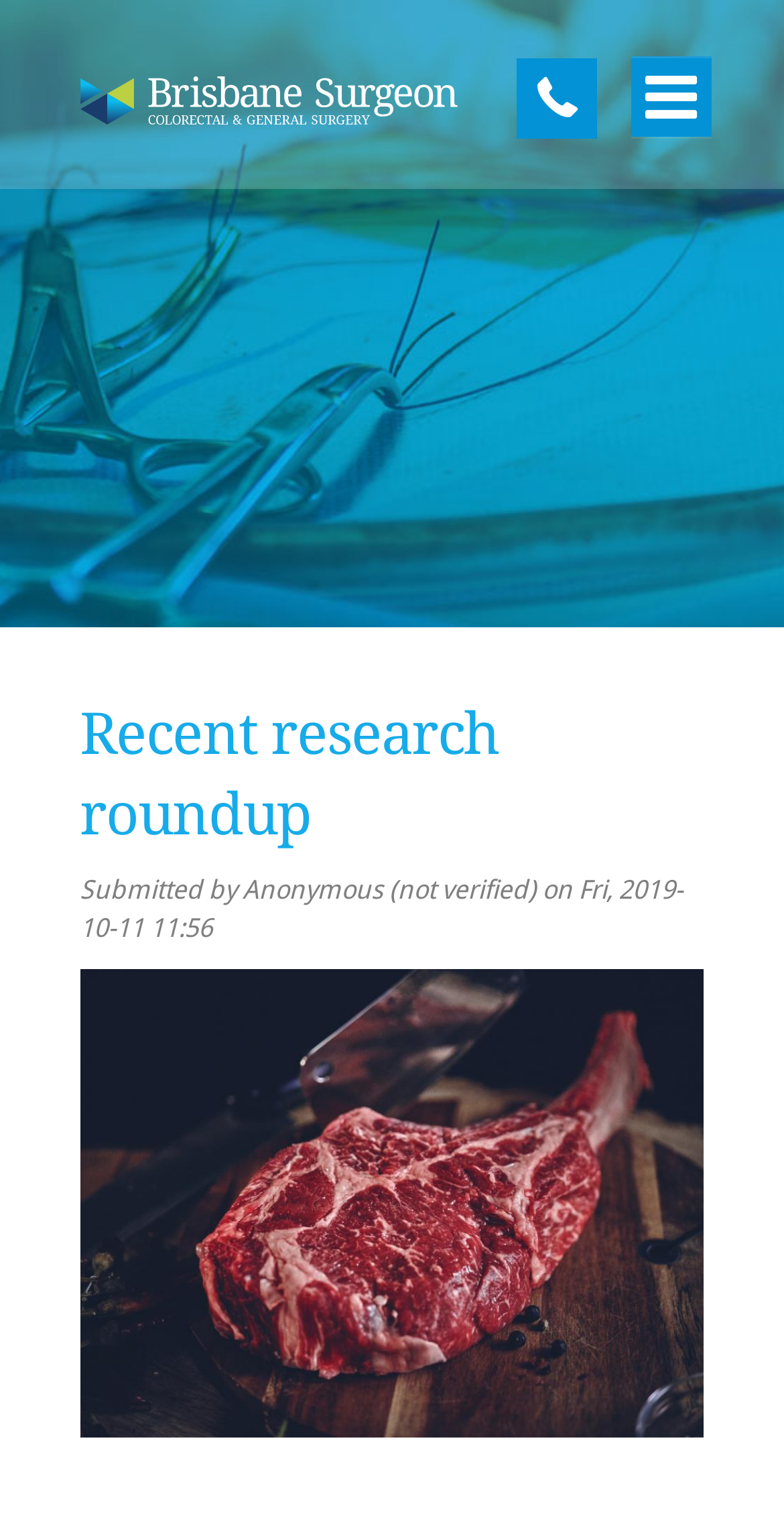Your task is to find and give the main heading text of the webpage.

Recent research roundup